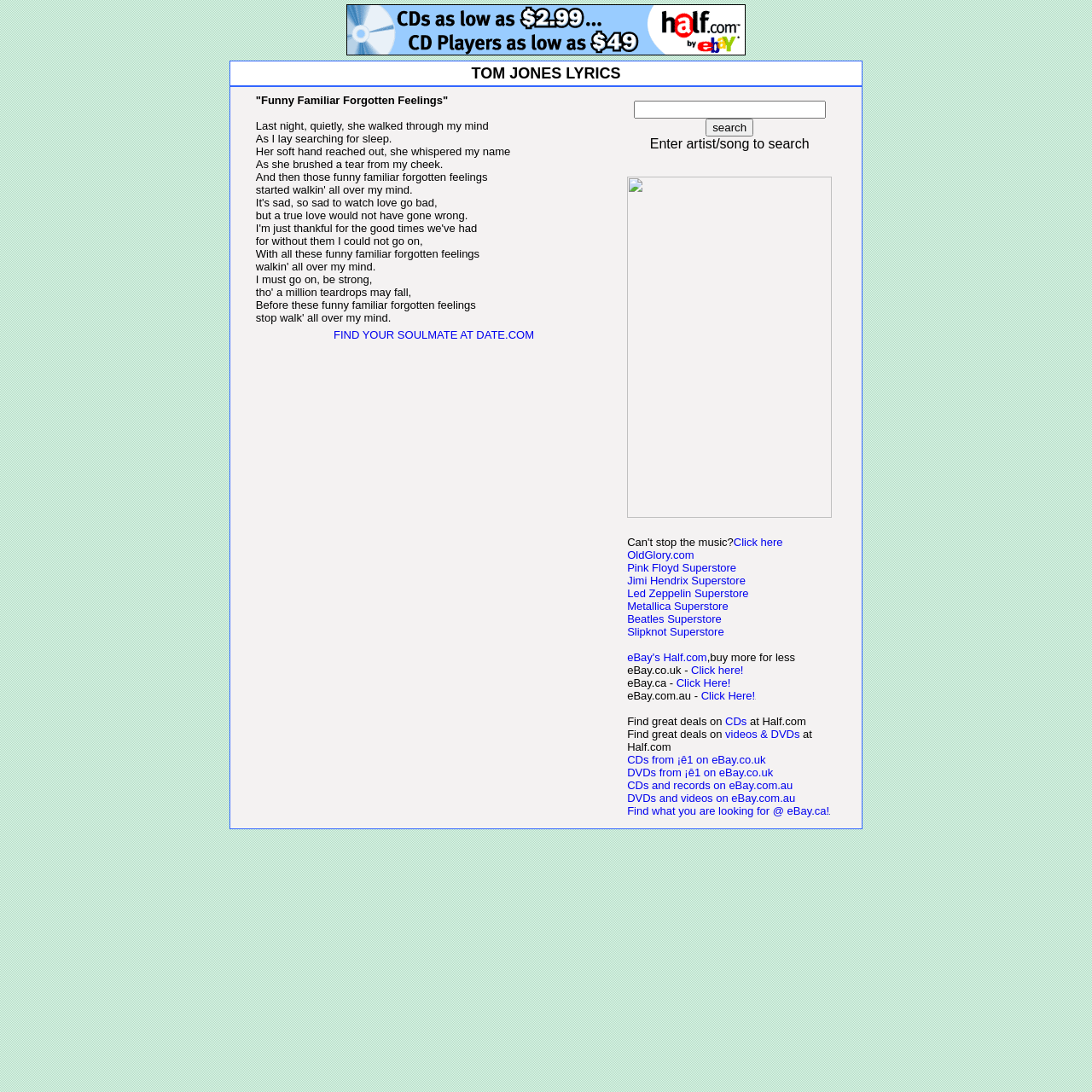Find the bounding box coordinates for the HTML element described in this sentence: "OldGlory.com". Provide the coordinates as four float numbers between 0 and 1, in the format [left, top, right, bottom].

[0.574, 0.502, 0.636, 0.514]